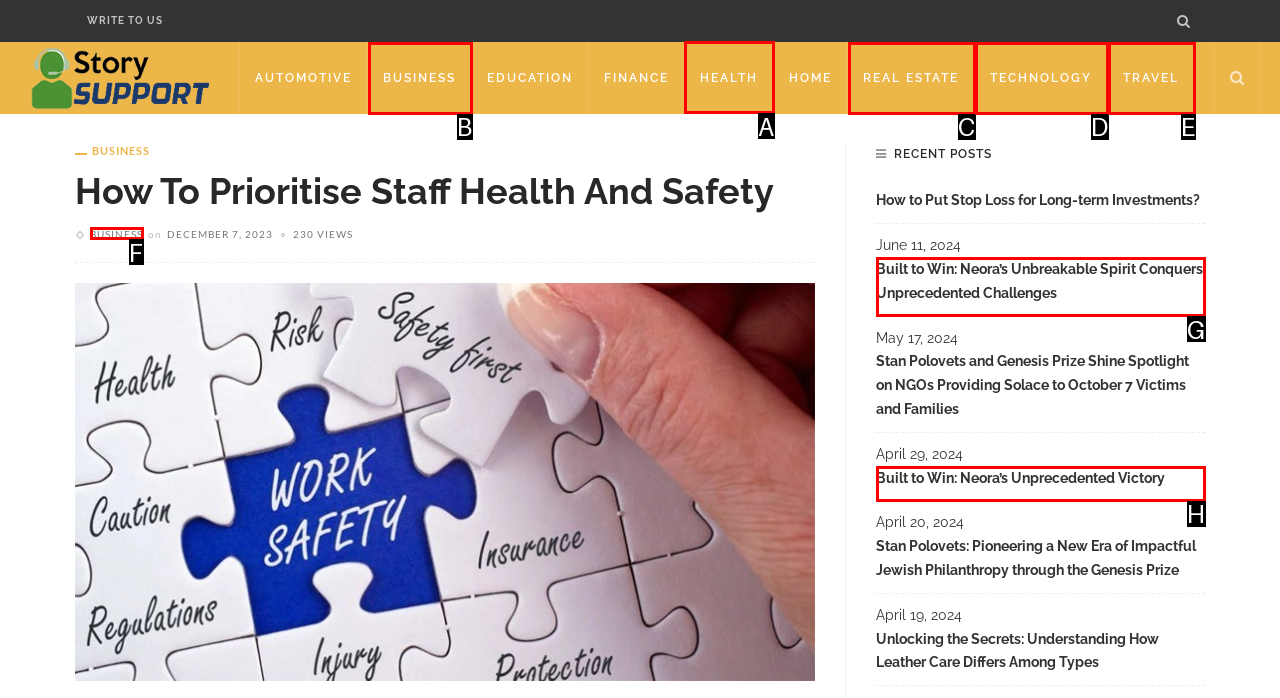From the given choices, which option should you click to complete this task: Explore HEALTH category? Answer with the letter of the correct option.

A